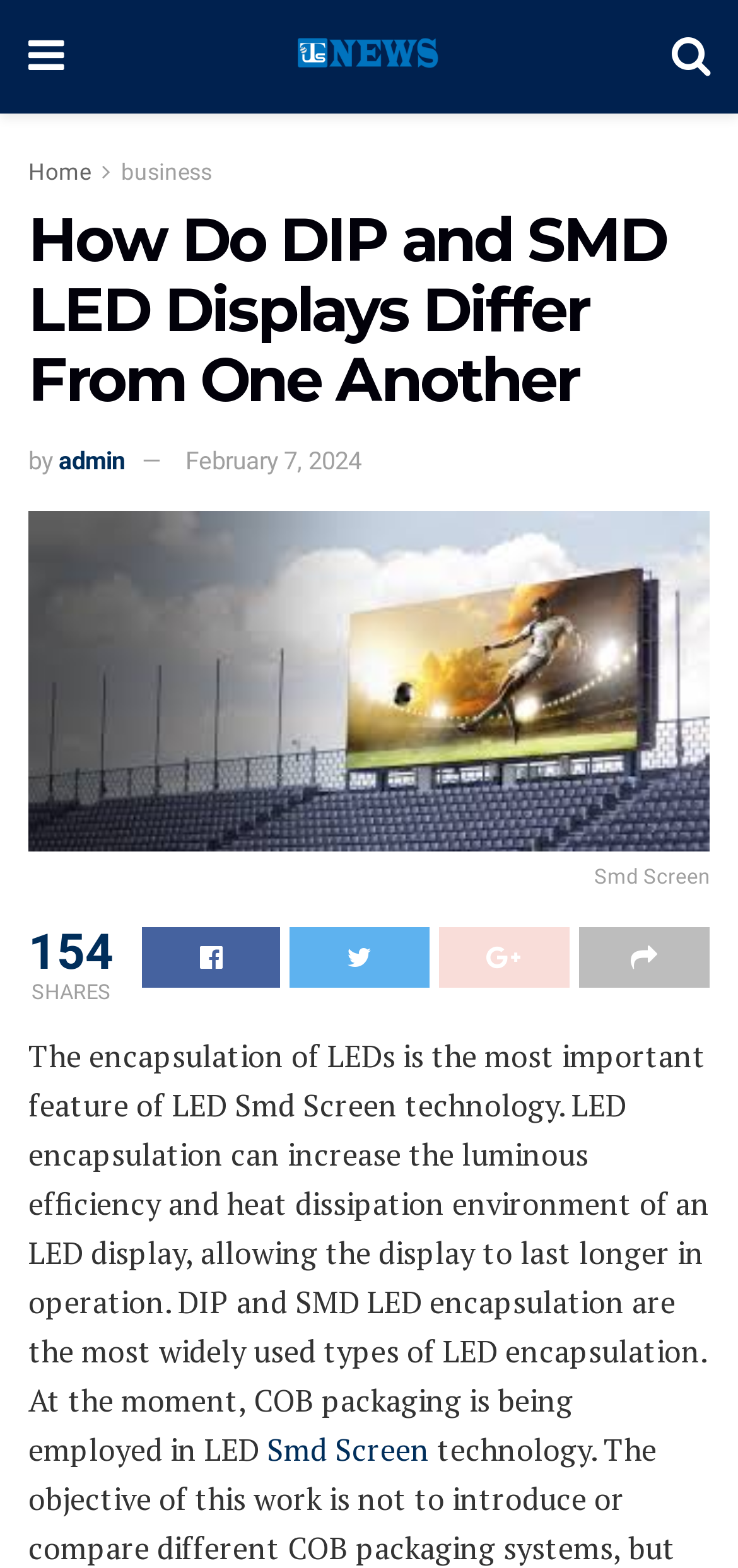How many shares does the article have?
Answer the question with a single word or phrase by looking at the picture.

154